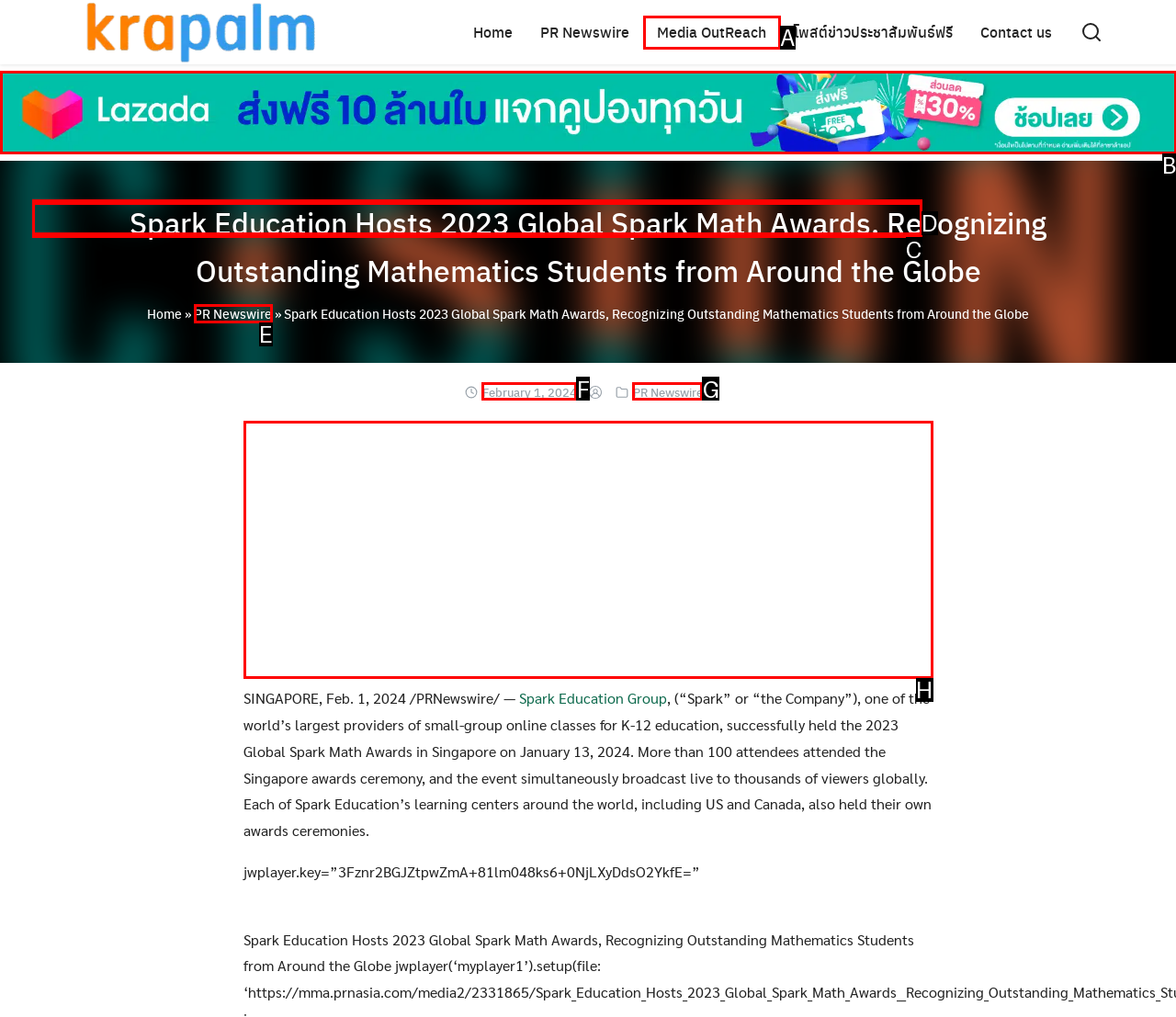Which letter corresponds to the correct option to complete the task: View Lazada?
Answer with the letter of the chosen UI element.

B